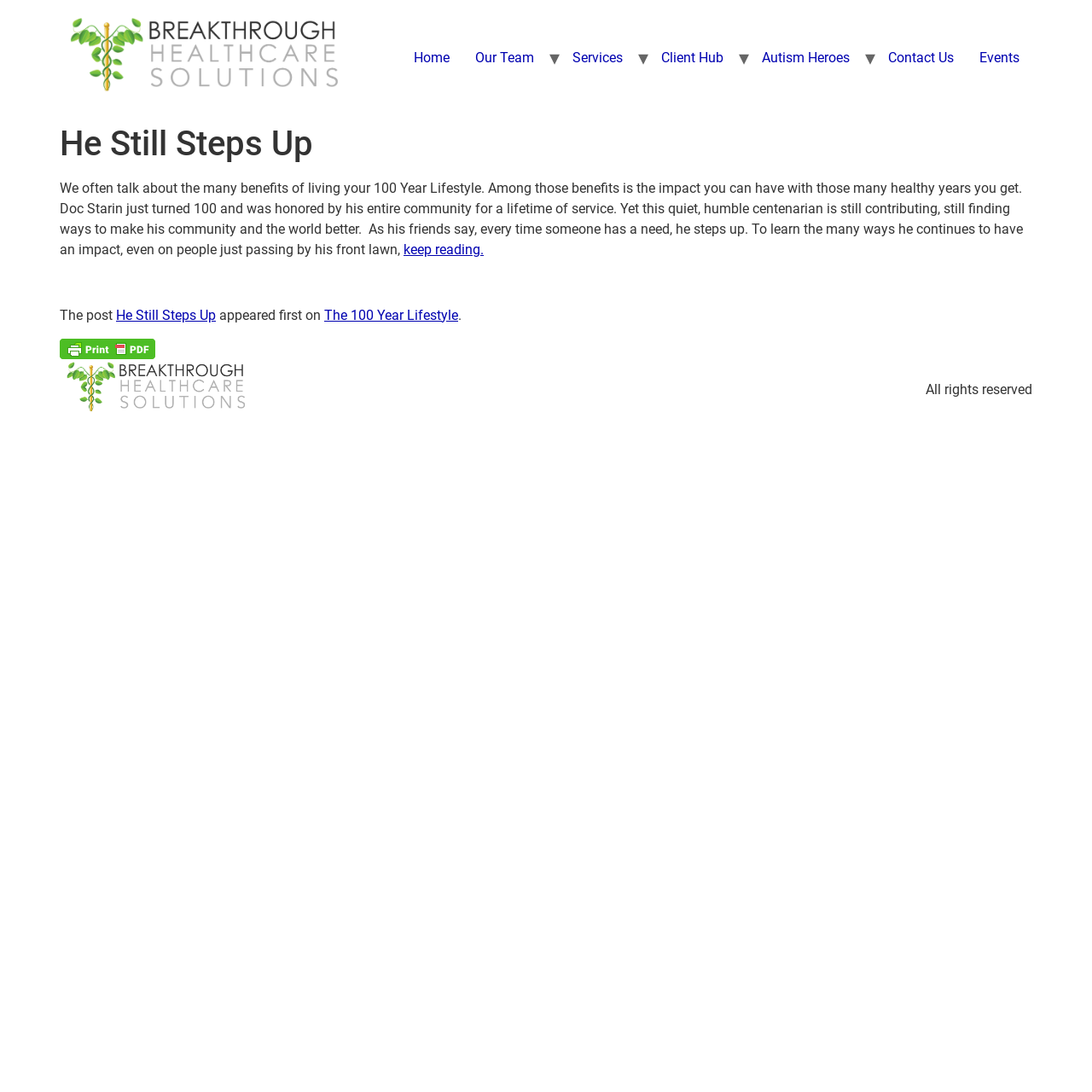Find and specify the bounding box coordinates that correspond to the clickable region for the instruction: "Read the blog post titled 'Day 3: Upgrade That Language!' ".

None